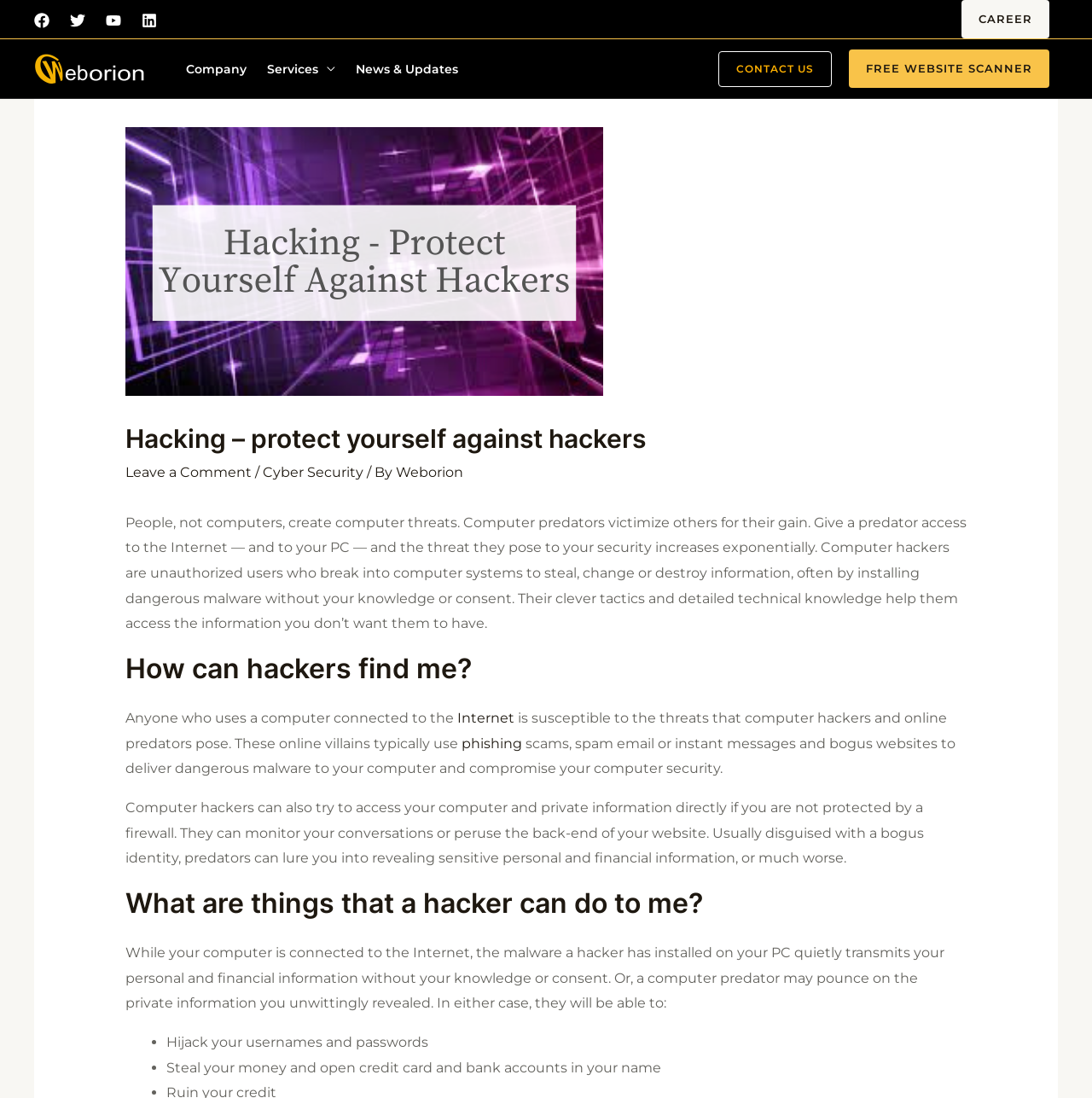What can hackers do with your stolen information?
Use the image to answer the question with a single word or phrase.

Hijack usernames and passwords, steal money